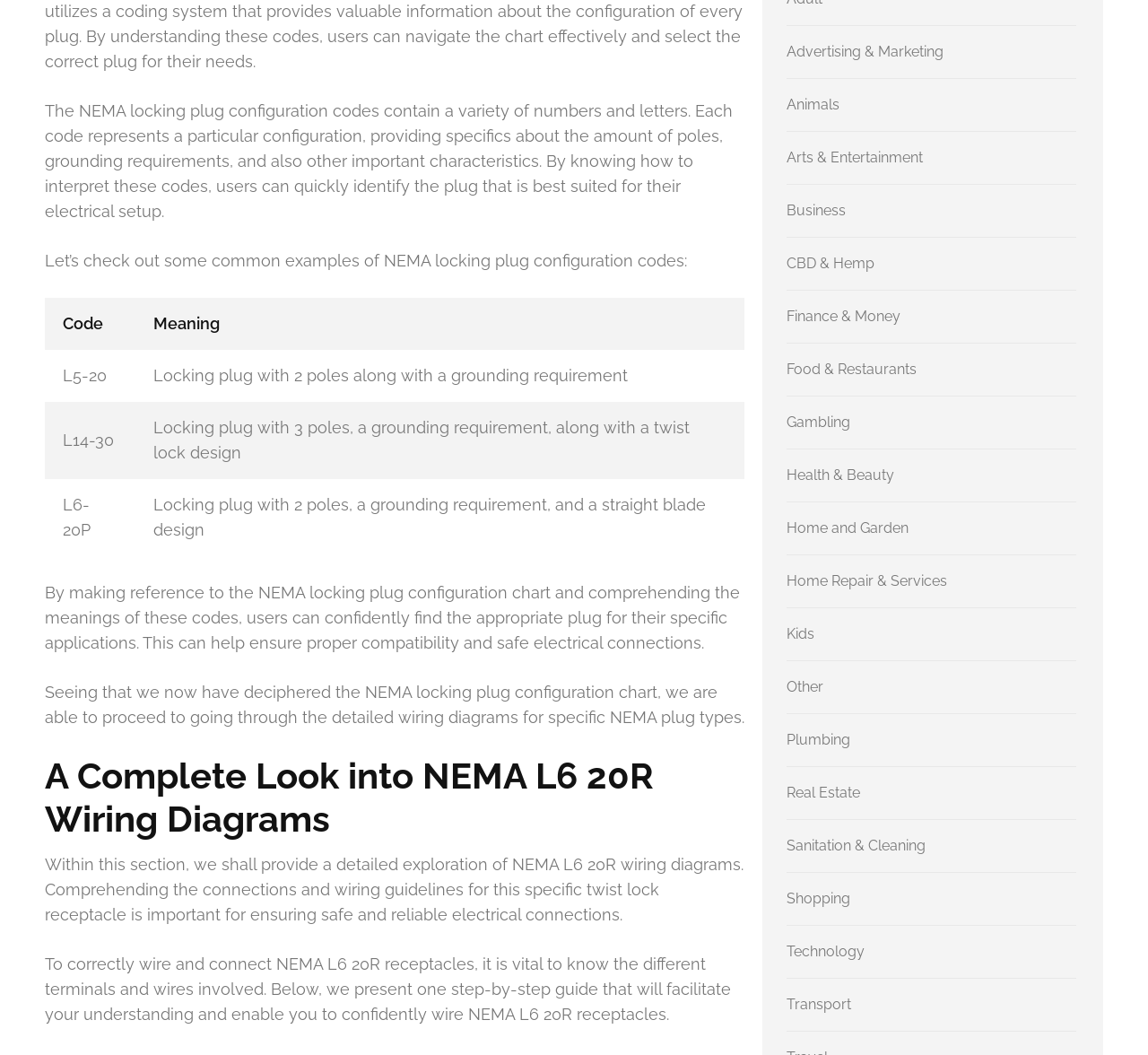Please locate the clickable area by providing the bounding box coordinates to follow this instruction: "Click the 'Show details' link".

None